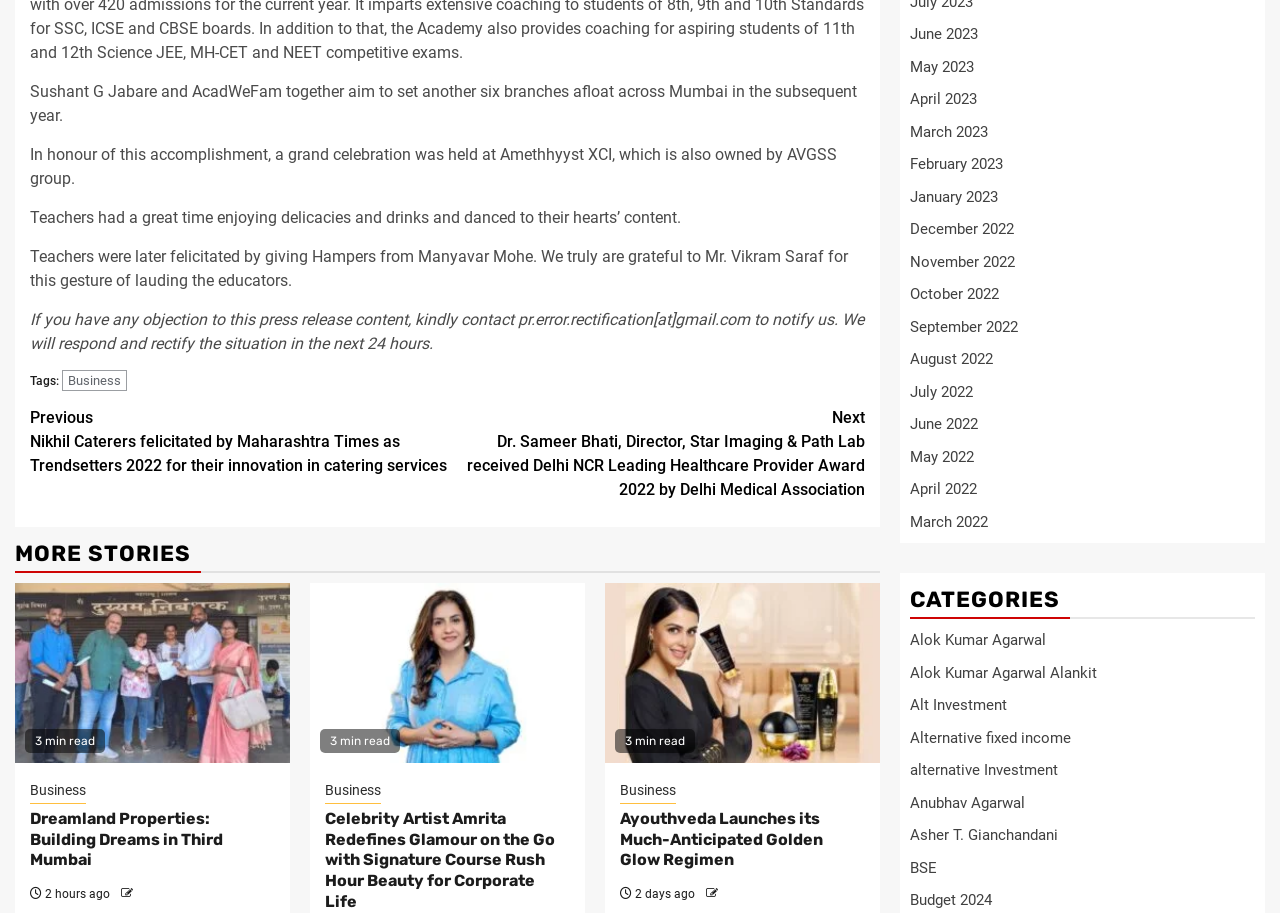Based on what you see in the screenshot, provide a thorough answer to this question: How many articles are listed on this page?

I counted the number of article headings on the page, which are 'MORE STORIES', 'Dreamland Properties: Building Dreams in Third Mumbai', 'Celebrity Artist Amrita Redefines Glamour on the Go with Signature Course Rush Hour Beauty for Corporate Life', 'Ayouthveda Launches its Much-Anticipated Golden Glow Regimen', and two more. Therefore, there are 6 articles listed on this page.